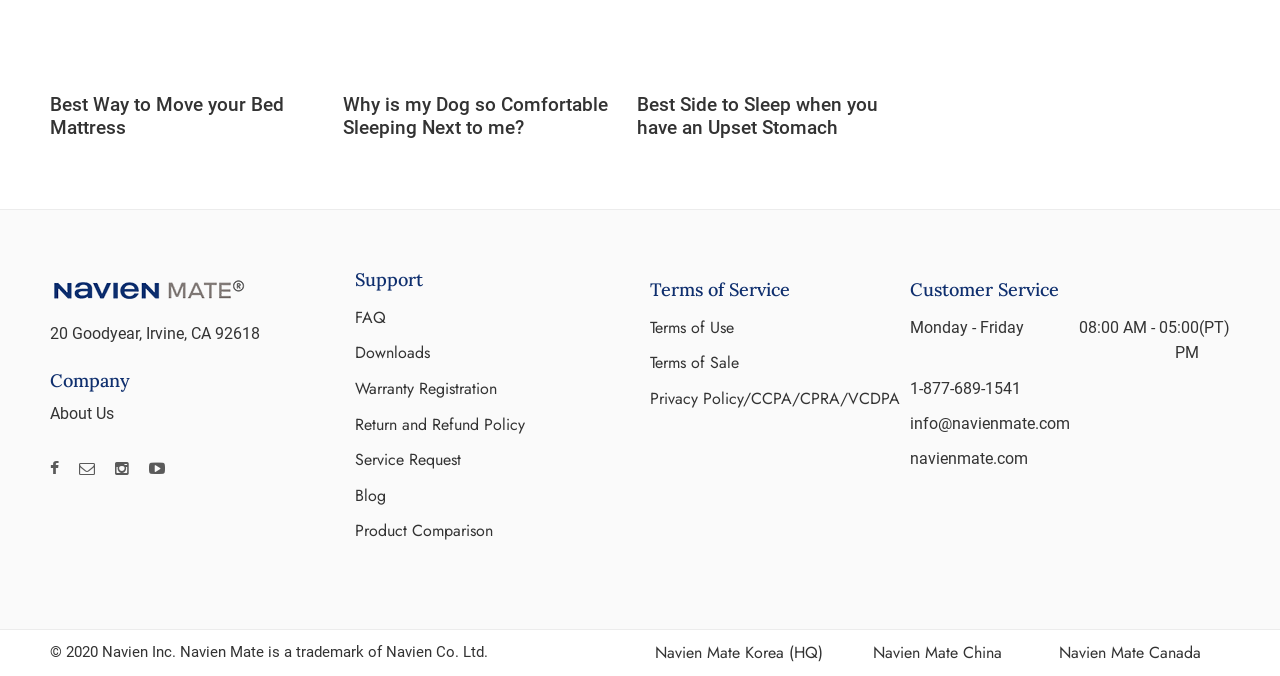What is the company name?
Using the image, elaborate on the answer with as much detail as possible.

The company name can be found in the logo at the top left corner of the webpage, which is an image with the text 'NavienMate Logo'. Additionally, the company name is mentioned in the footer section of the webpage, where it says '© 2020 Navien Inc. Navien Mate is a trademark of Navien Co. Ltd.'.